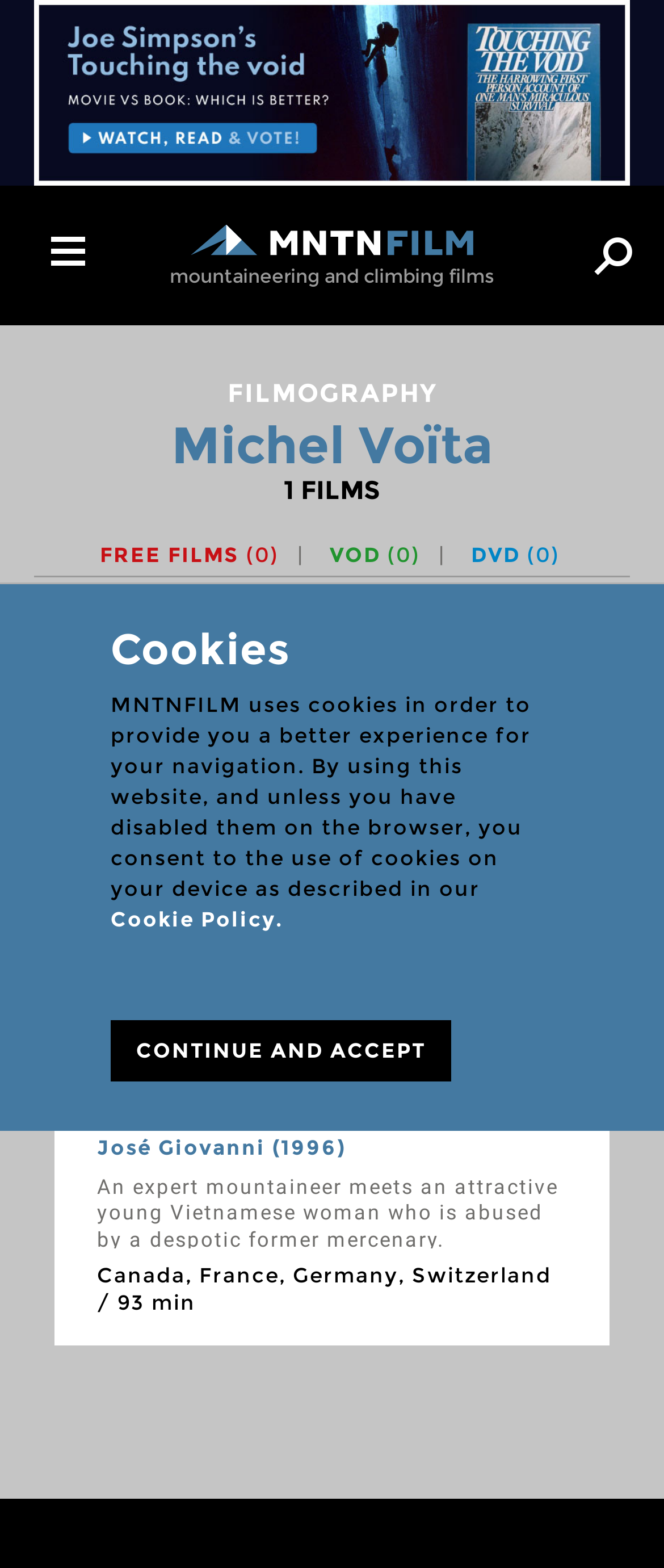What is the duration of the film 'Crime à l'altimètre'?
Please provide a comprehensive and detailed answer to the question.

The duration of the film 'Crime à l'altimètre' can be found in the static text element with the text 'Canada, France, Germany, Switzerland / 93 min' which is located in the article section of the webpage.